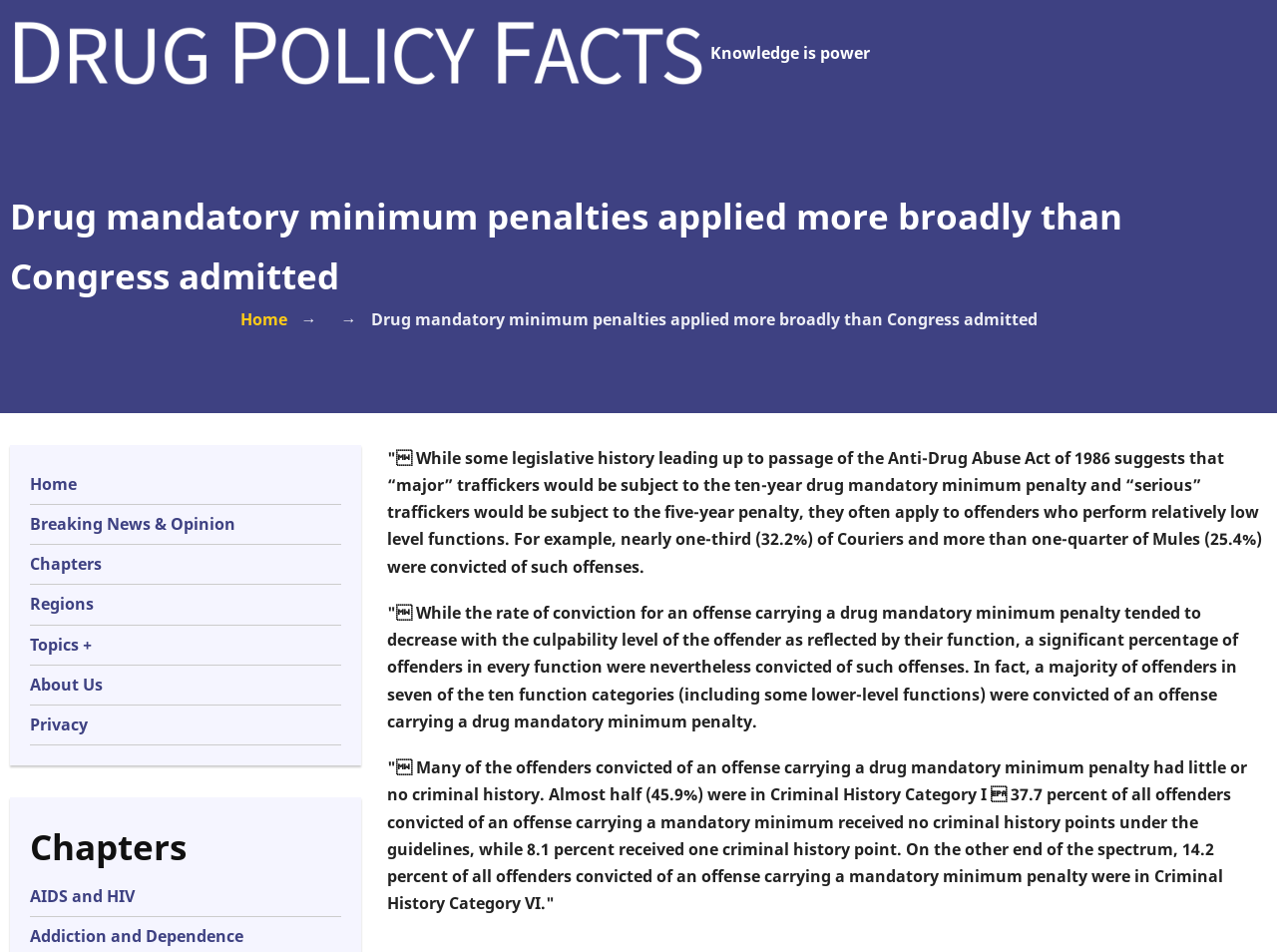Determine the bounding box coordinates for the element that should be clicked to follow this instruction: "Read 'Drug mandatory minimum penalties applied more broadly than Congress admitted'". The coordinates should be given as four float numbers between 0 and 1, in the format [left, top, right, bottom].

[0.29, 0.324, 0.812, 0.347]